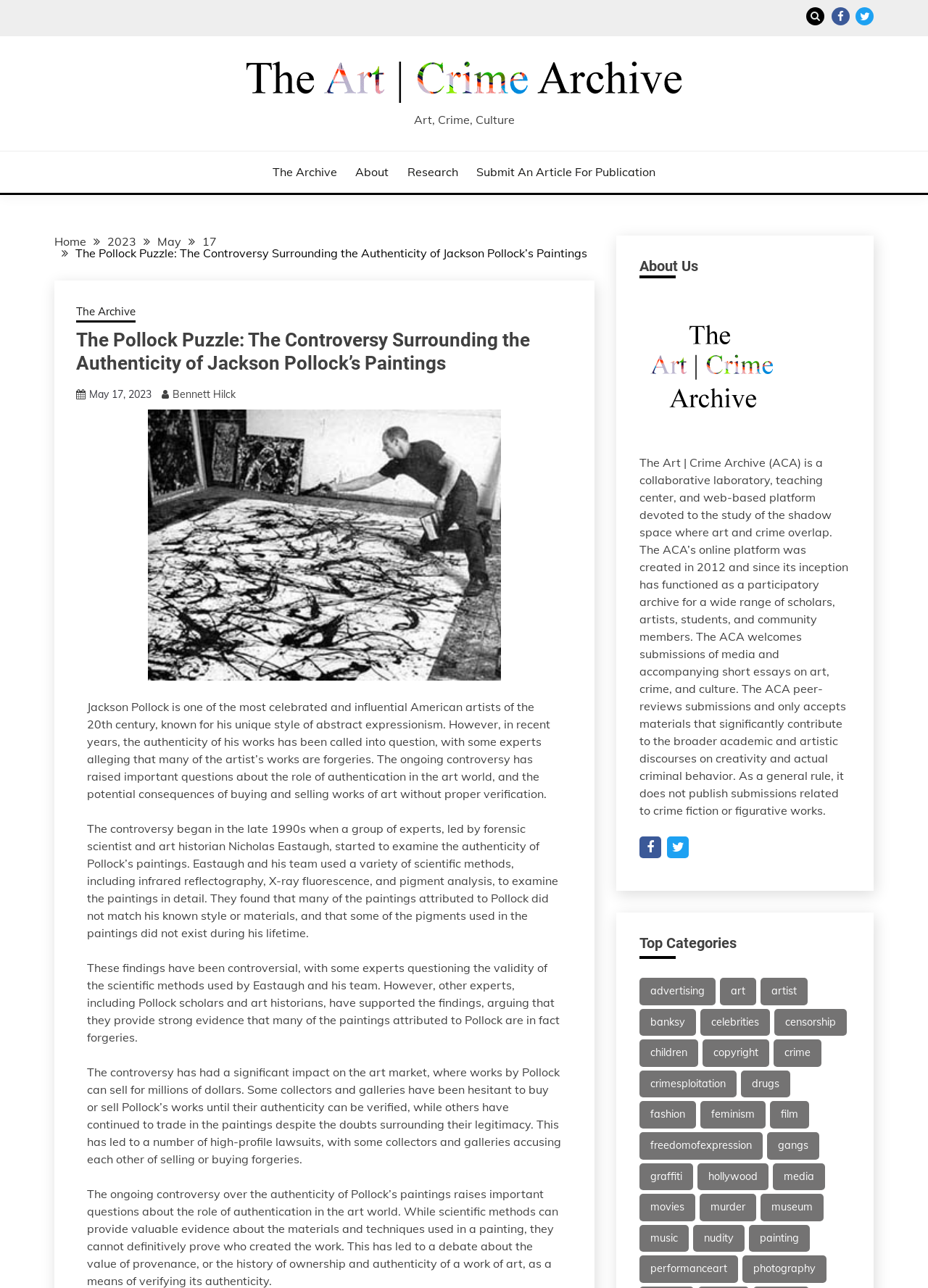Provide the bounding box coordinates for the UI element that is described as: "May 17, 2023May 10, 2023".

[0.096, 0.301, 0.163, 0.311]